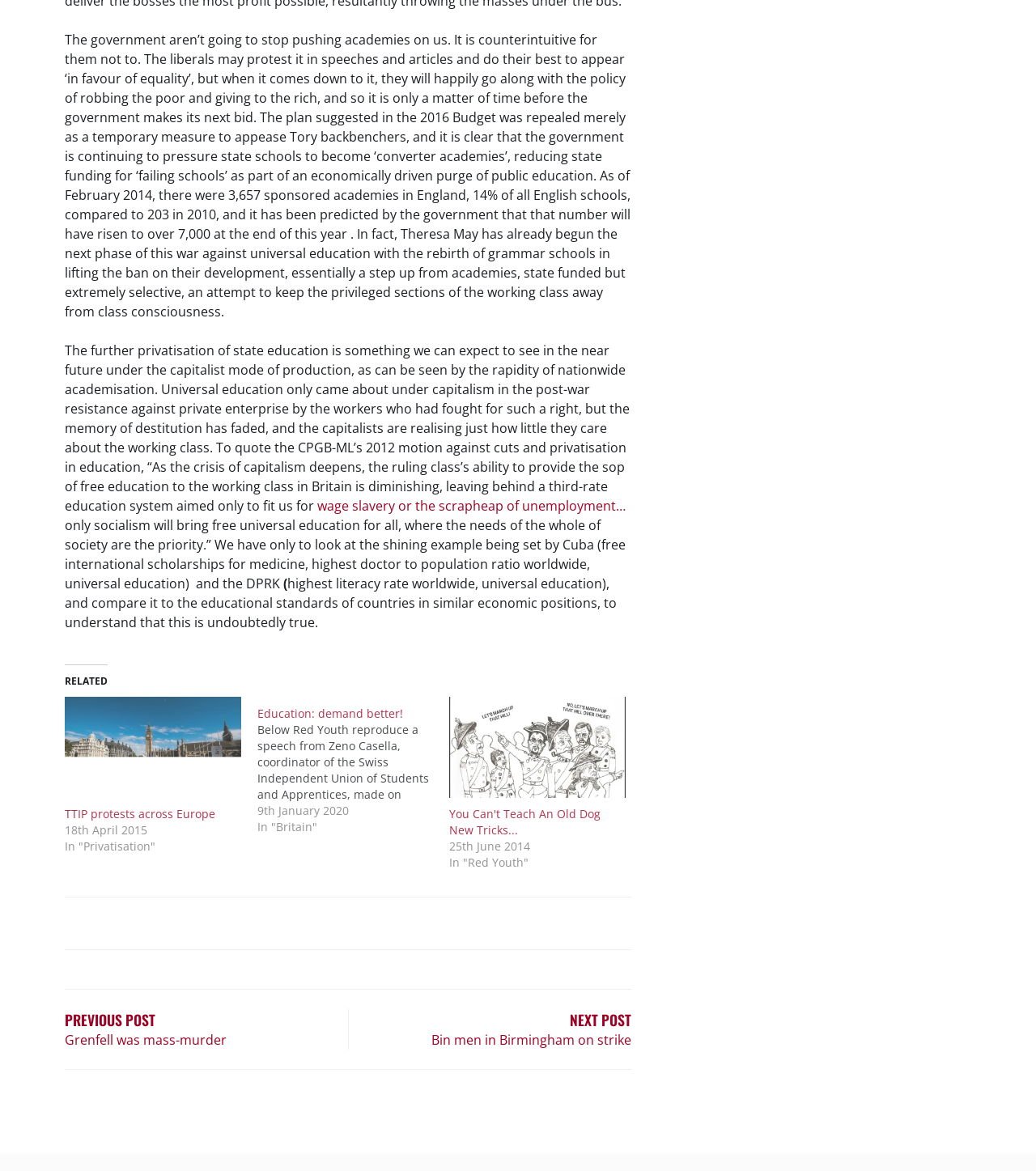Given the description: "t…", determine the bounding box coordinates of the UI element. The coordinates should be formatted as four float numbers between 0 and 1, [left, top, right, bottom].

[0.59, 0.424, 0.604, 0.441]